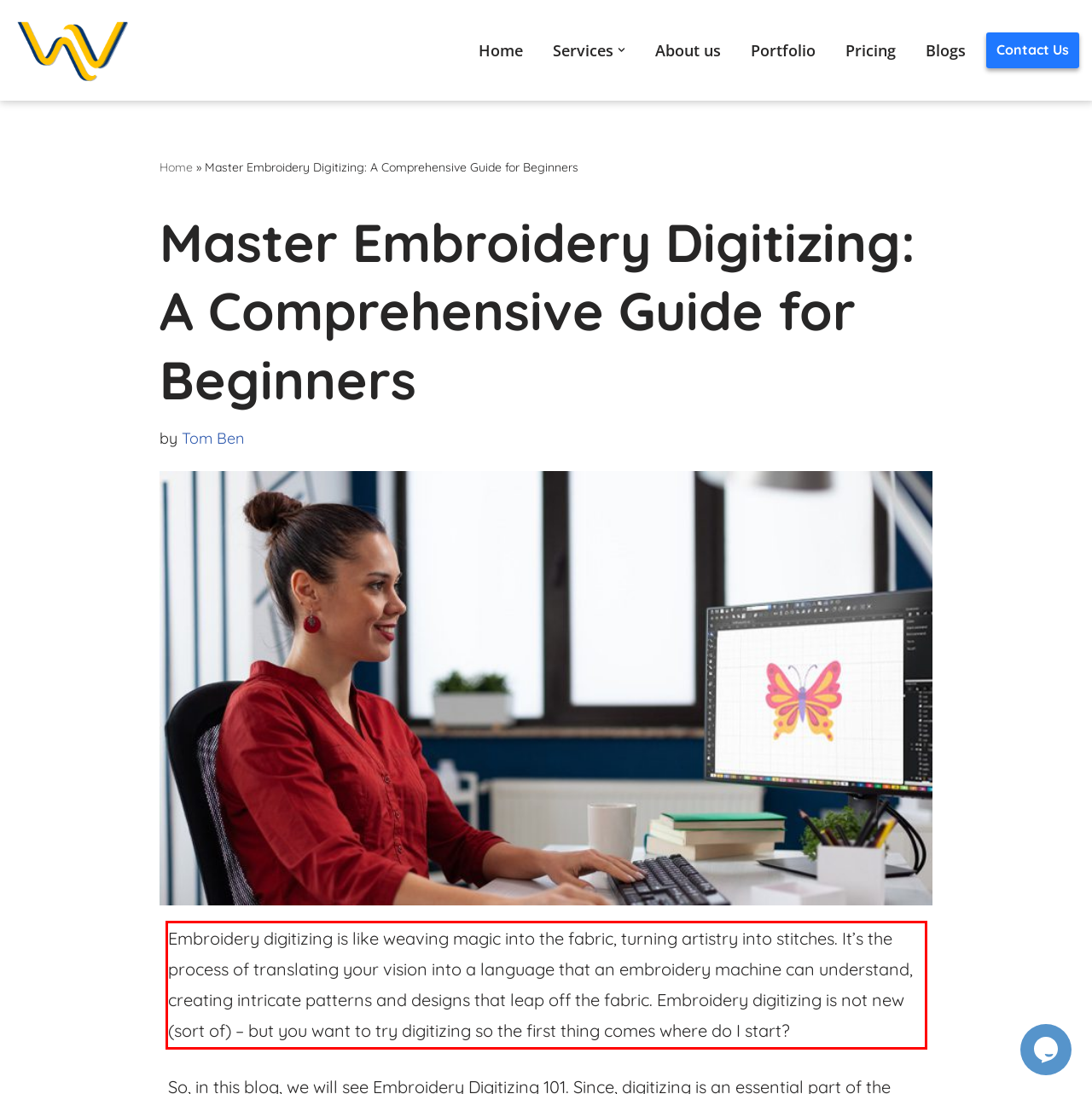There is a screenshot of a webpage with a red bounding box around a UI element. Please use OCR to extract the text within the red bounding box.

Embroidery digitizing is like weaving magic into the fabric, turning artistry into stitches. It’s the process of translating your vision into a language that an embroidery machine can understand, creating intricate patterns and designs that leap off the fabric. Embroidery digitizing is not new (sort of) – but you want to try digitizing so the first thing comes where do I start?